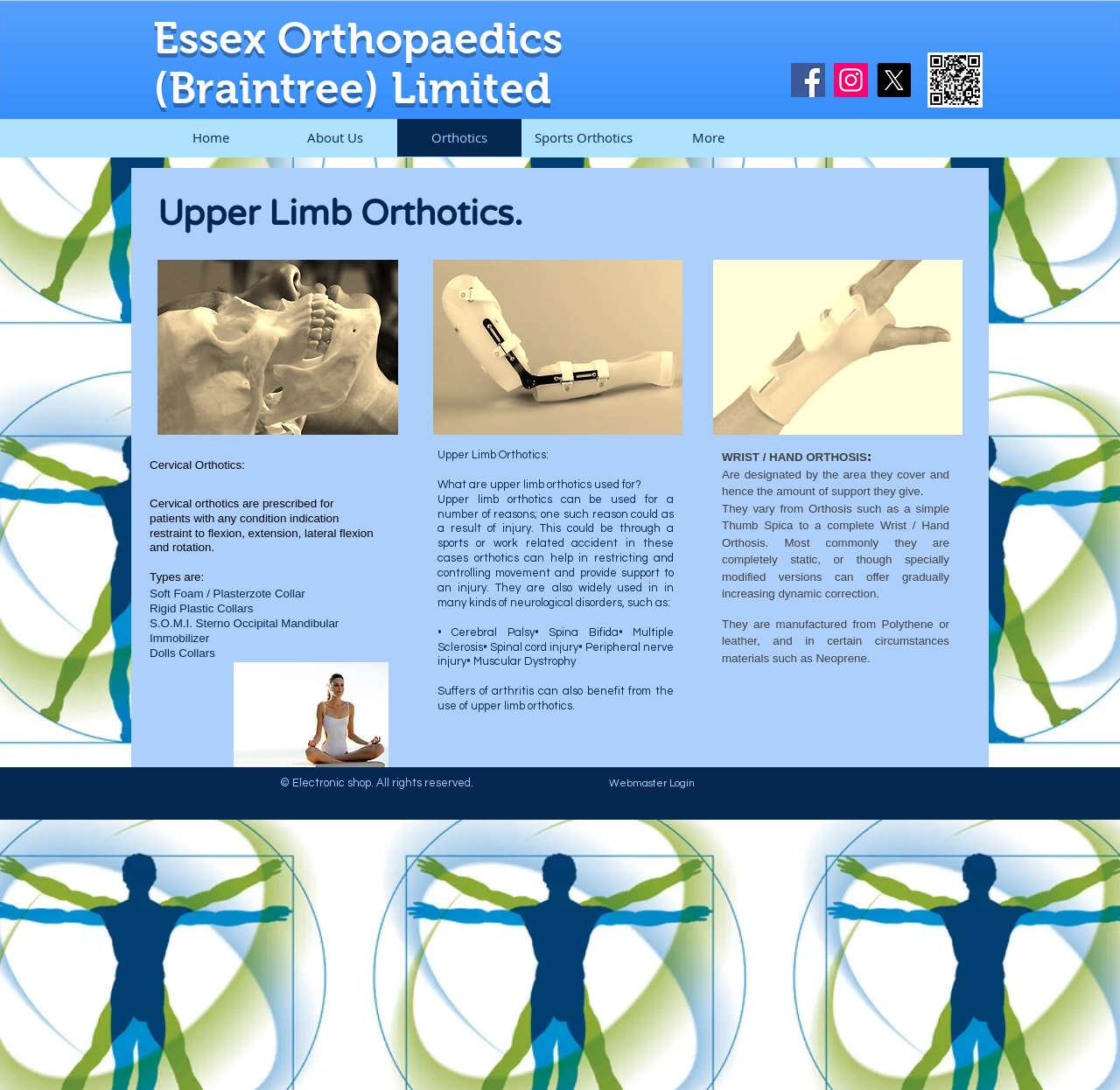Locate the bounding box coordinates of the clickable region necessary to complete the following instruction: "View Sports Orthotics". Provide the coordinates in the format of four float numbers between 0 and 1, i.e., [left, top, right, bottom].

[0.466, 0.109, 0.577, 0.144]